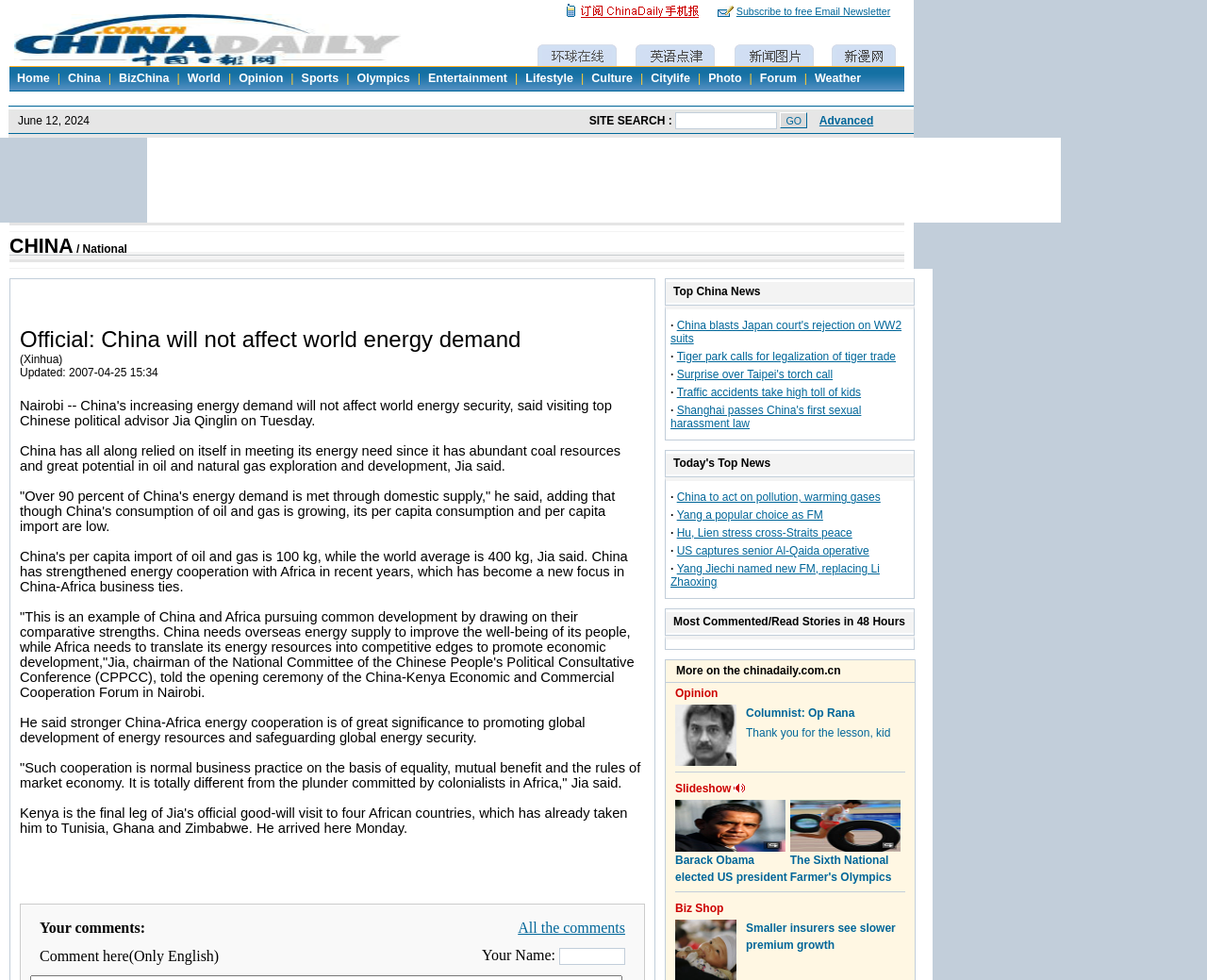Provide a one-word or brief phrase answer to the question:
What is the percentage of China's energy demand met through domestic supply?

Over 90 percent